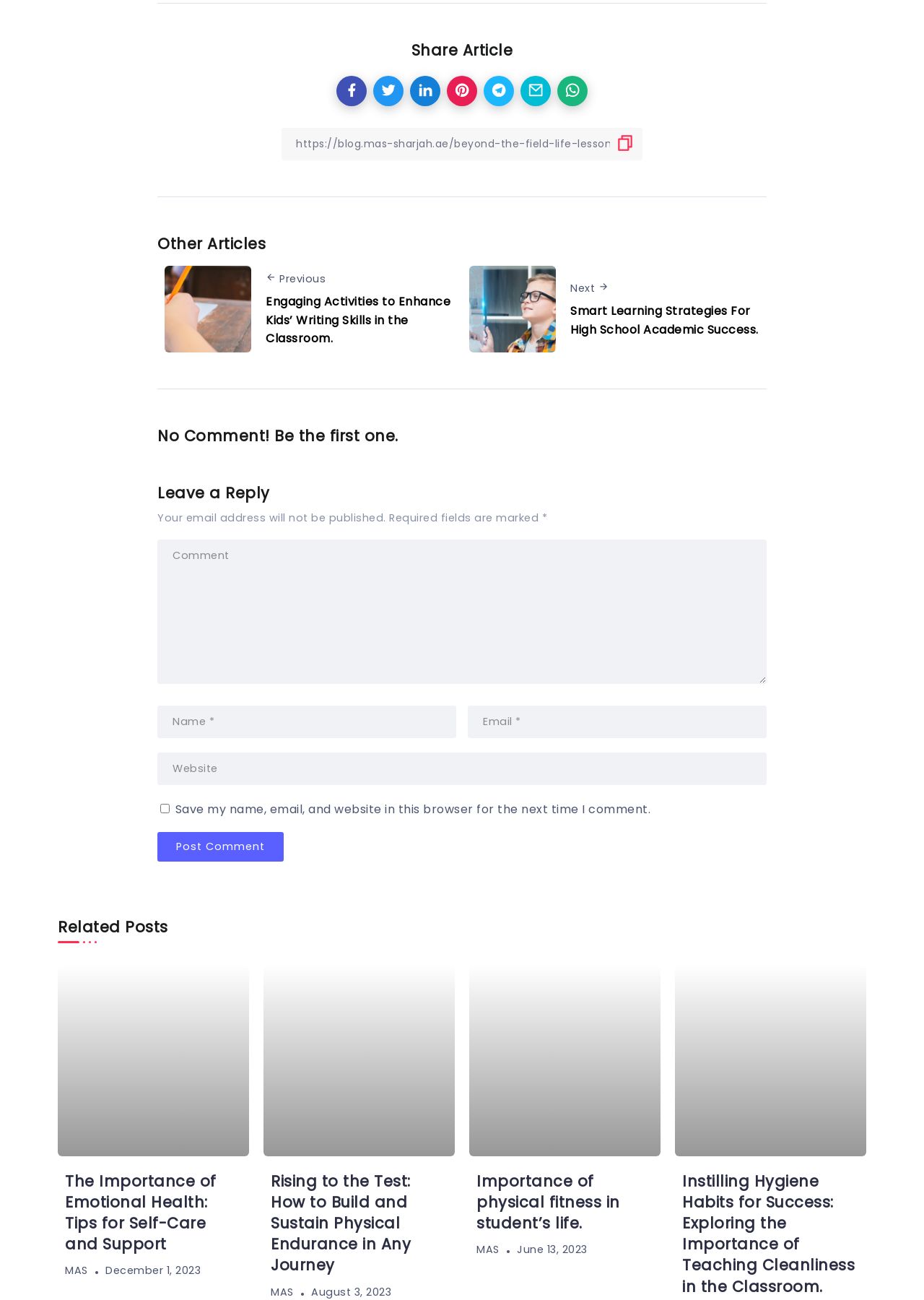Give a concise answer using only one word or phrase for this question:
How many textboxes are available for commenting?

4